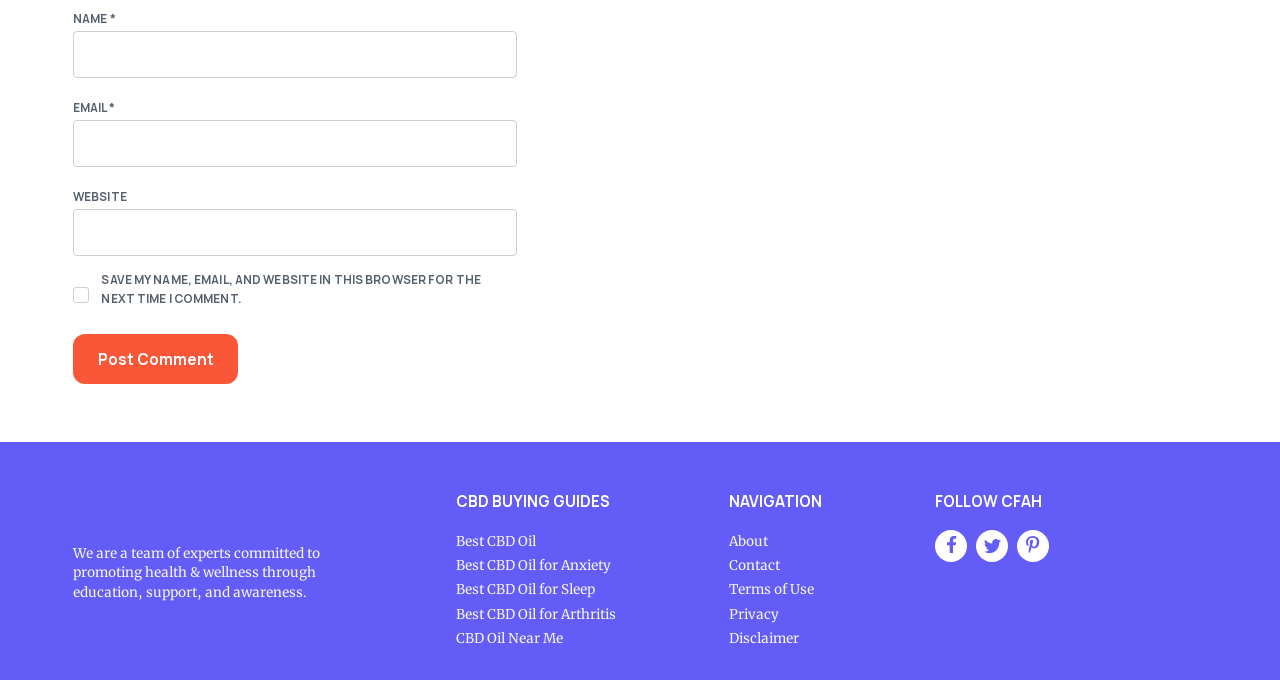Identify the bounding box coordinates for the UI element described as follows: Contact. Use the format (top-left x, top-left y, bottom-right x, bottom-right y) and ensure all values are floating point numbers between 0 and 1.

[0.57, 0.819, 0.61, 0.844]